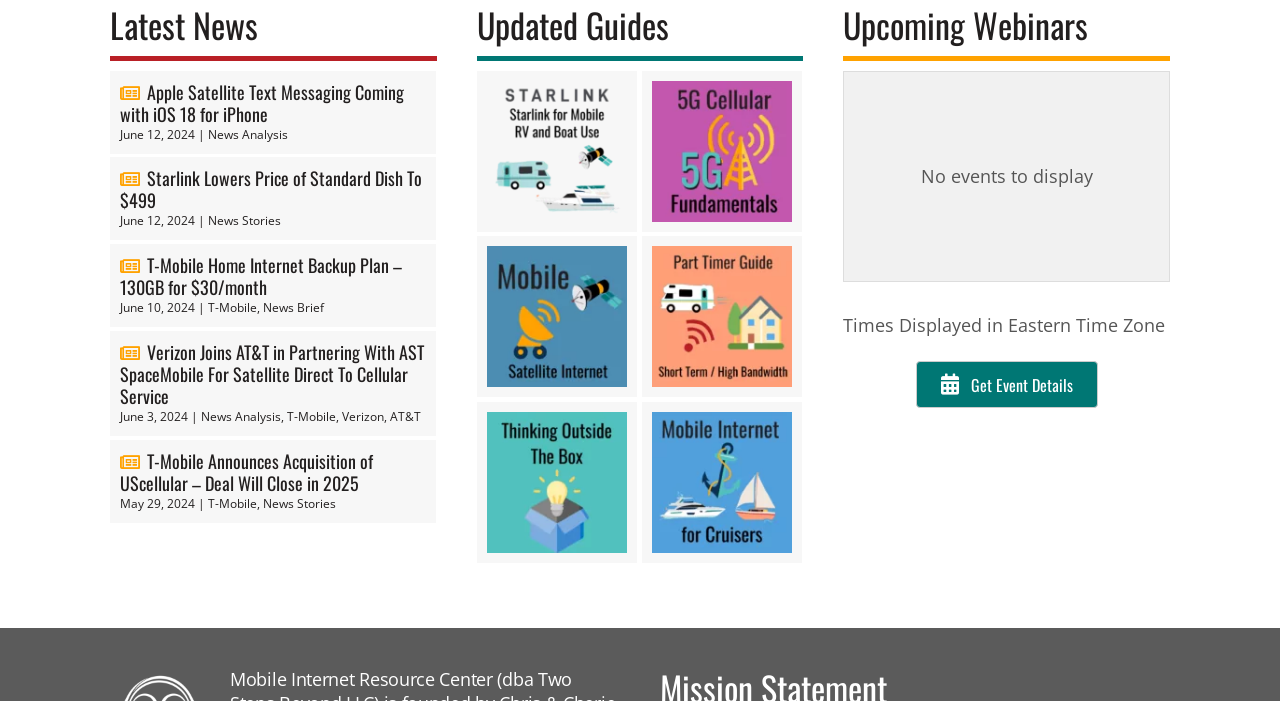Determine the bounding box coordinates for the UI element described. Format the coordinates as (top-left x, top-left y, bottom-right x, bottom-right y) and ensure all values are between 0 and 1. Element description: News Brief

[0.205, 0.426, 0.253, 0.451]